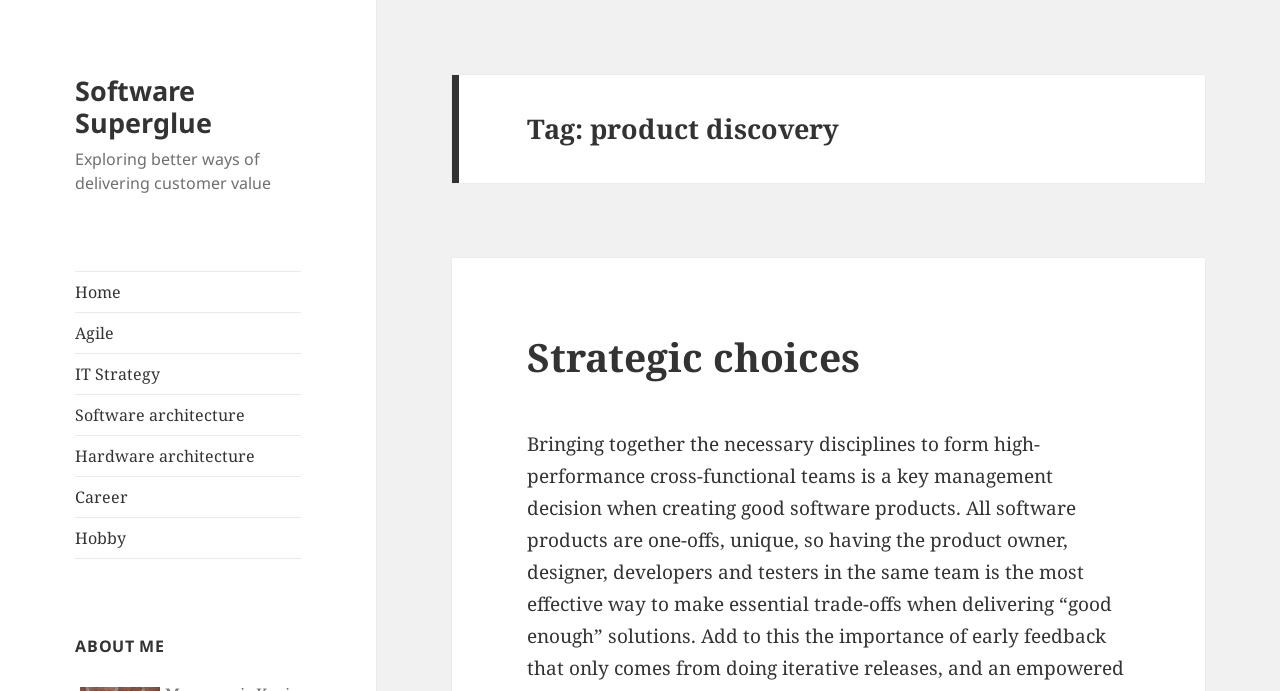How many links are there under the 'ABOUT ME' section?
From the image, provide a succinct answer in one word or a short phrase.

1